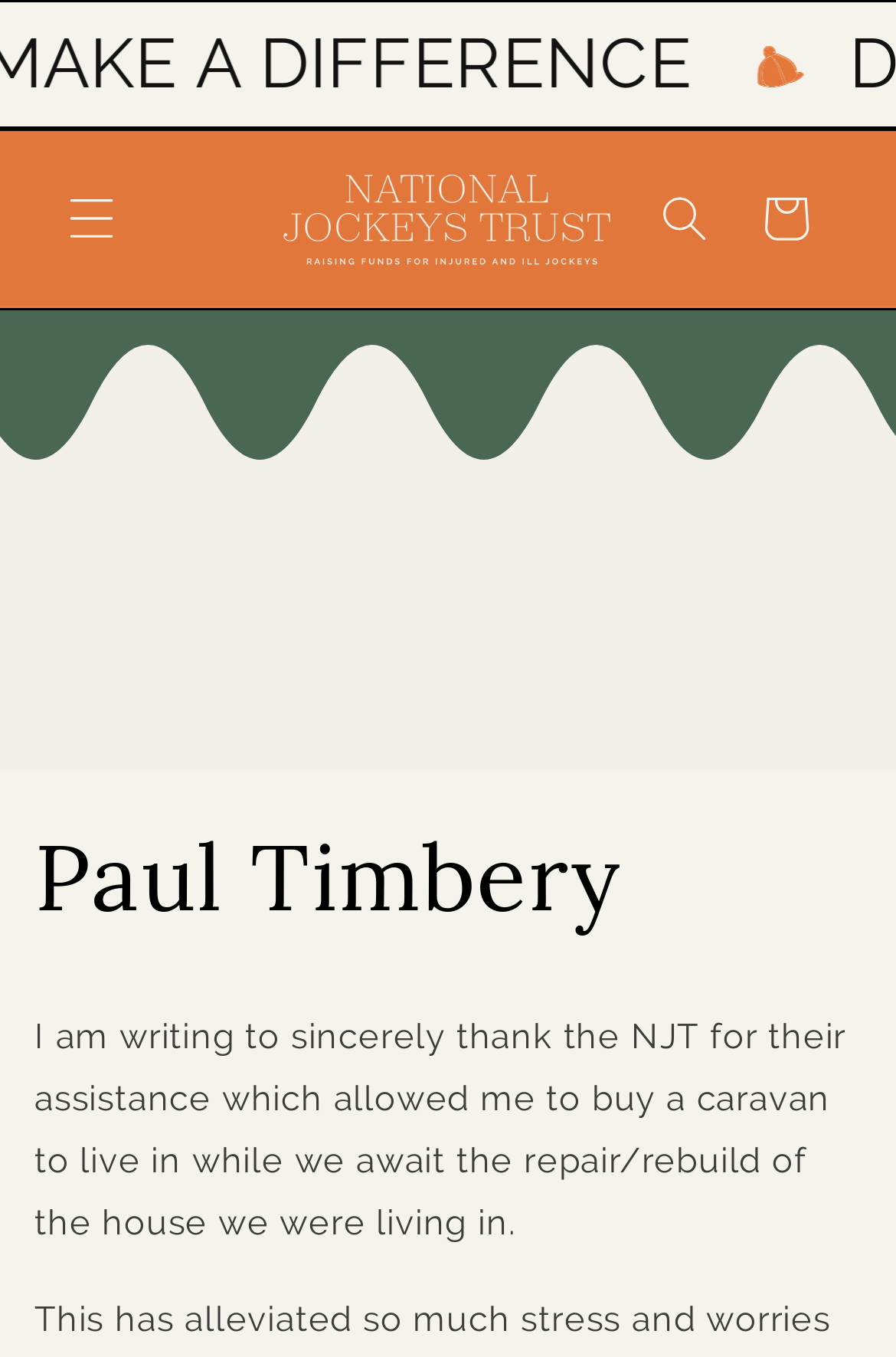Bounding box coordinates are specified in the format (top-left x, top-left y, bottom-right x, bottom-right y). All values are floating point numbers bounded between 0 and 1. Please provide the bounding box coordinate of the region this sentence describes: parent_node: Cart

[0.287, 0.113, 0.708, 0.209]